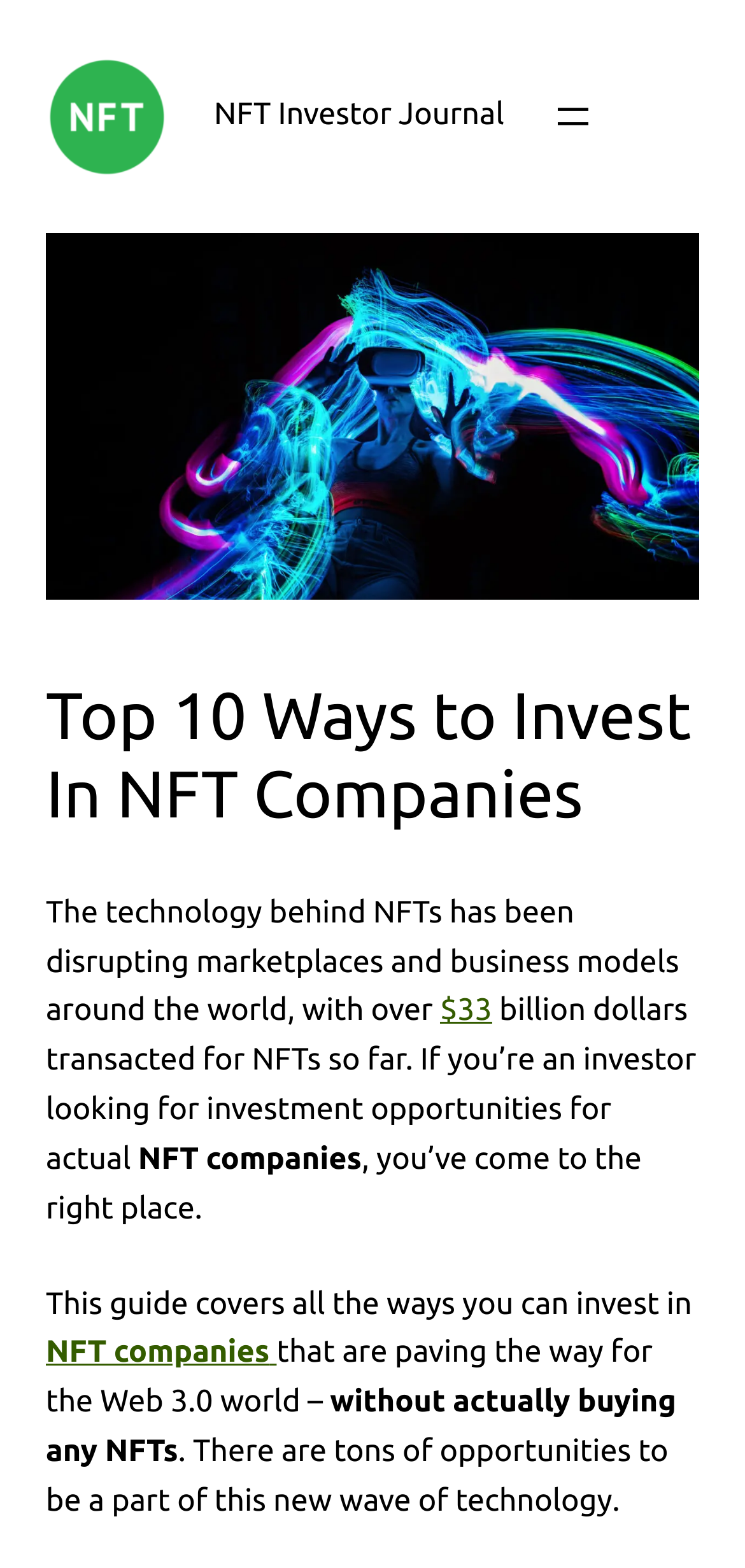Please specify the bounding box coordinates in the format (top-left x, top-left y, bottom-right x, bottom-right y), with all values as floating point numbers between 0 and 1. Identify the bounding box of the UI element described by: alt="nft Investor Journal logo"

[0.062, 0.085, 0.226, 0.107]